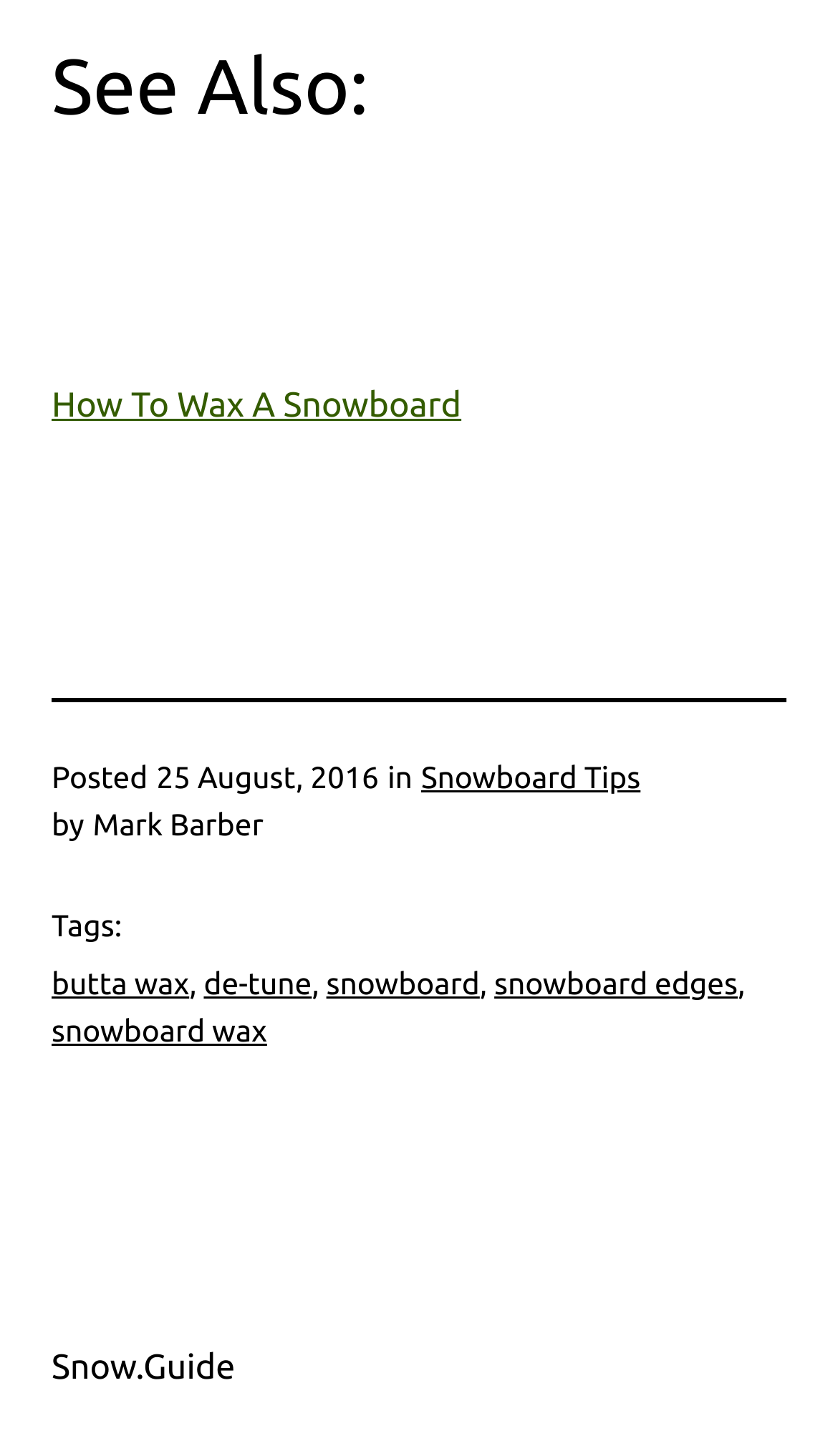Find the bounding box coordinates for the area that should be clicked to accomplish the instruction: "Visit 'Snowboard Tips'".

[0.503, 0.522, 0.764, 0.545]